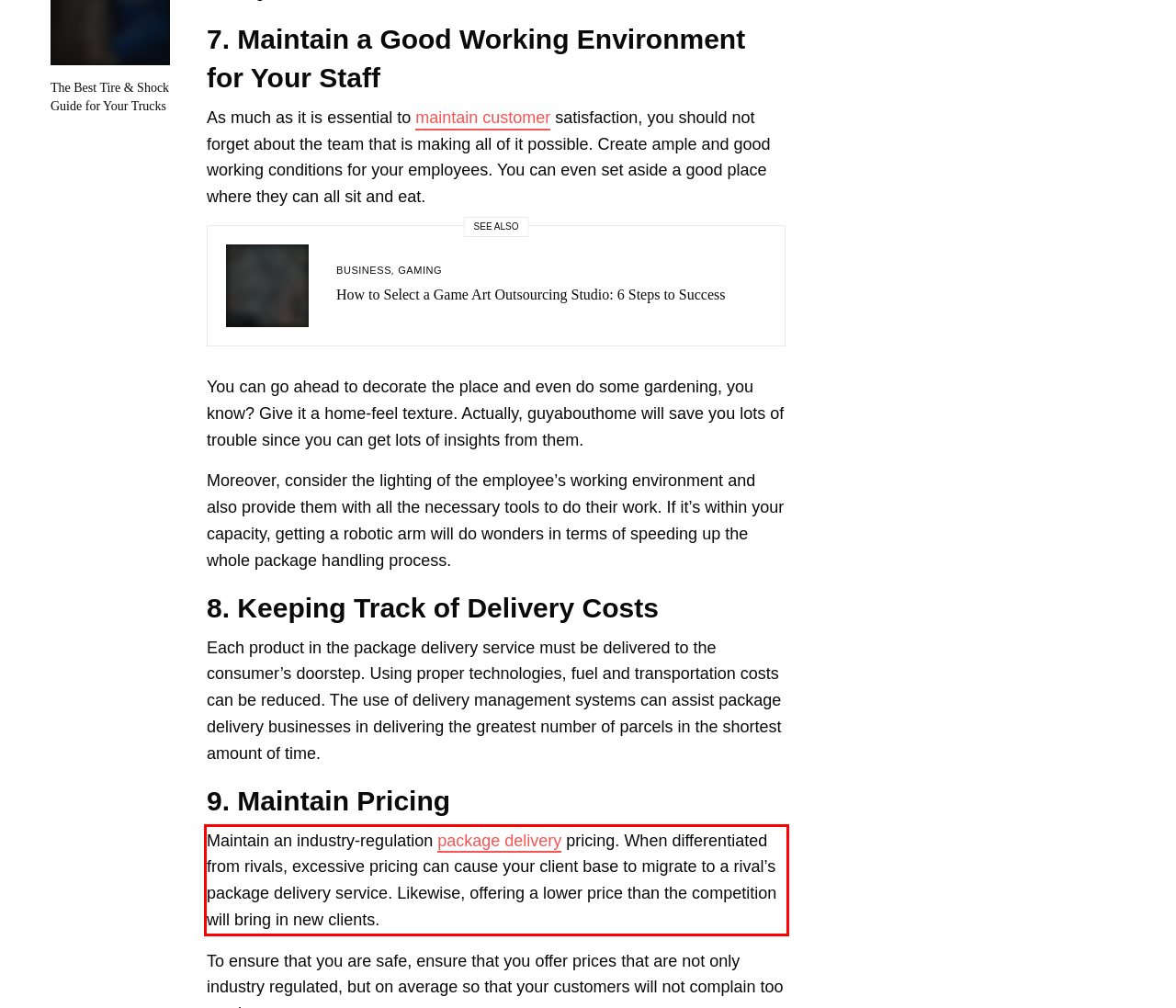Please examine the webpage screenshot containing a red bounding box and use OCR to recognize and output the text inside the red bounding box.

Maintain an industry-regulation package delivery pricing. When differentiated from rivals, excessive pricing can cause your client base to migrate to a rival’s package delivery service. Likewise, offering a lower price than the competition will bring in new clients.